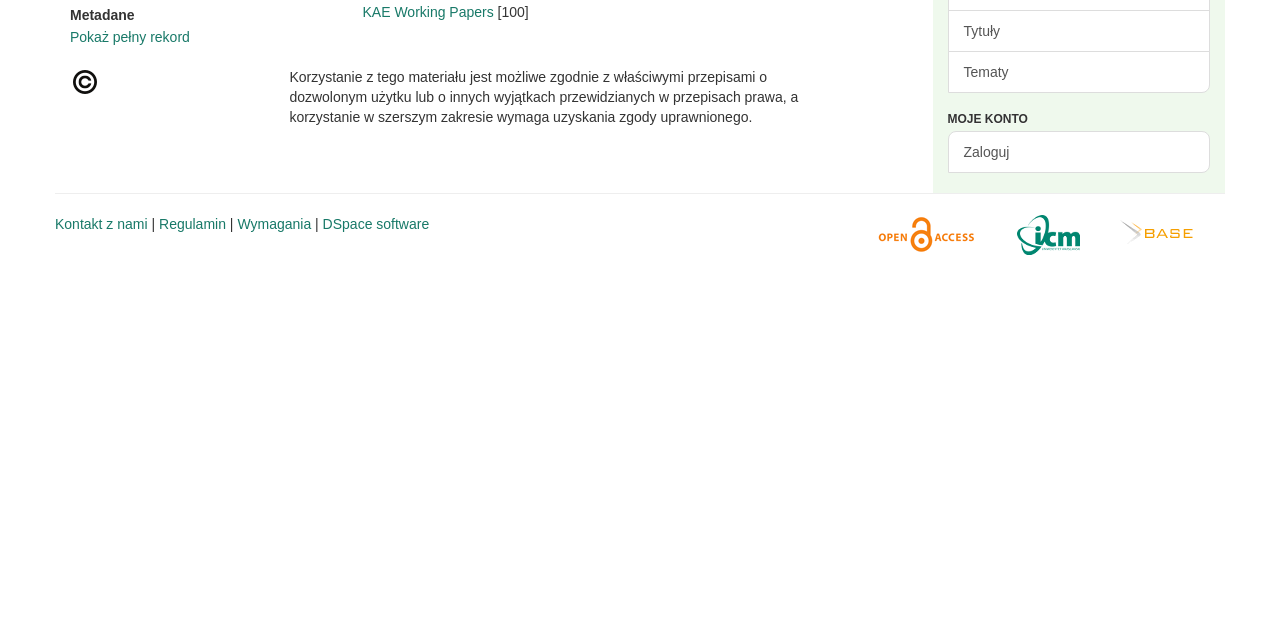Please determine the bounding box coordinates for the UI element described as: "title="OPEN ACCESS"".

[0.676, 0.356, 0.763, 0.381]